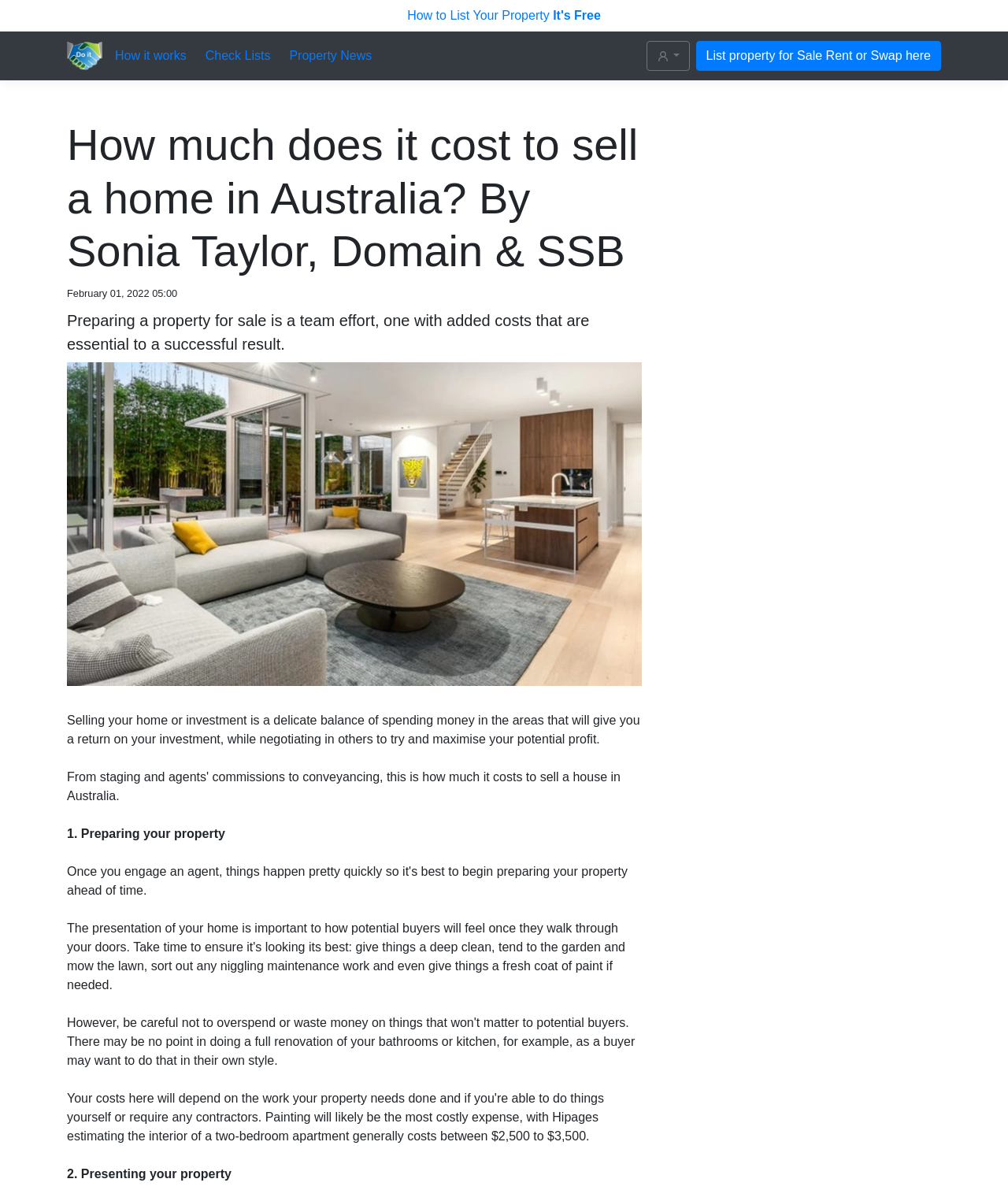Identify the main title of the webpage and generate its text content.

How much does it cost to sell a home in Australia? By Sonia Taylor, Domain & SSB